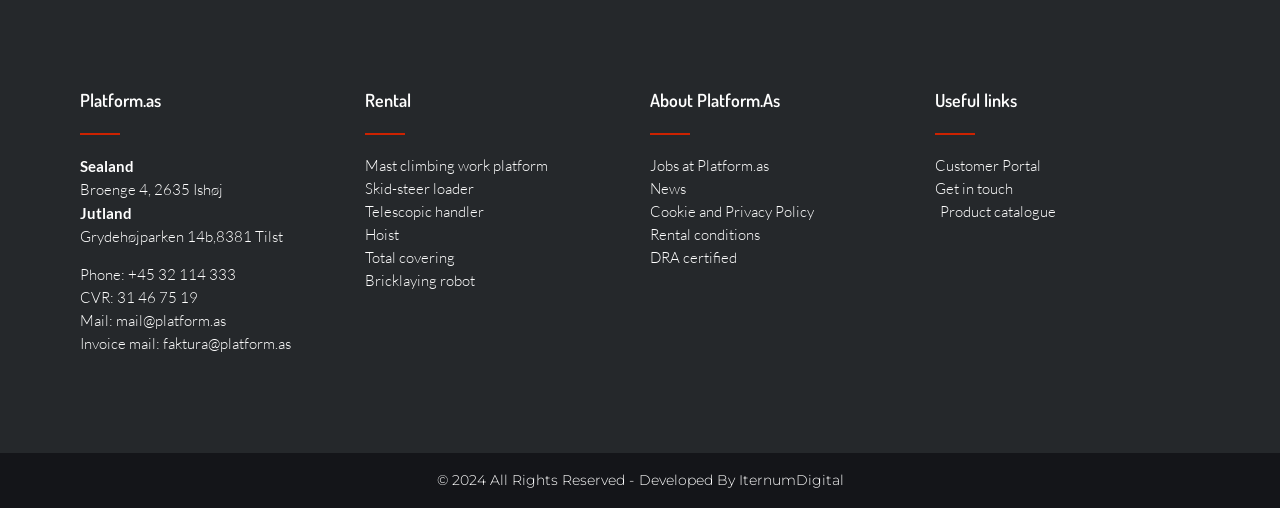Please identify the bounding box coordinates of the element I need to click to follow this instruction: "Get in touch with the company".

[0.73, 0.354, 0.938, 0.389]